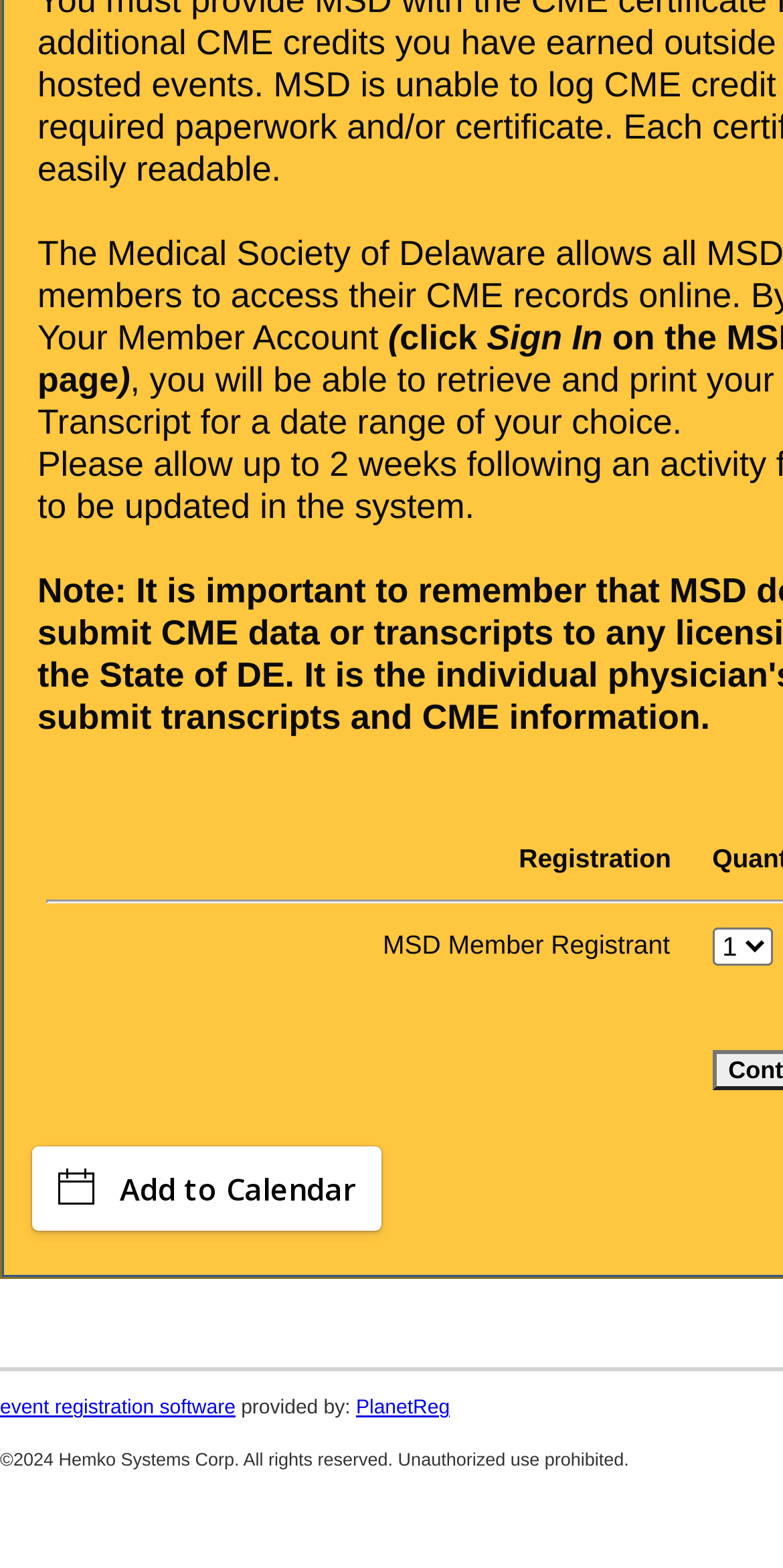Provide the bounding box for the UI element matching this description: "Add to Calendar".

[0.04, 0.731, 0.486, 0.785]